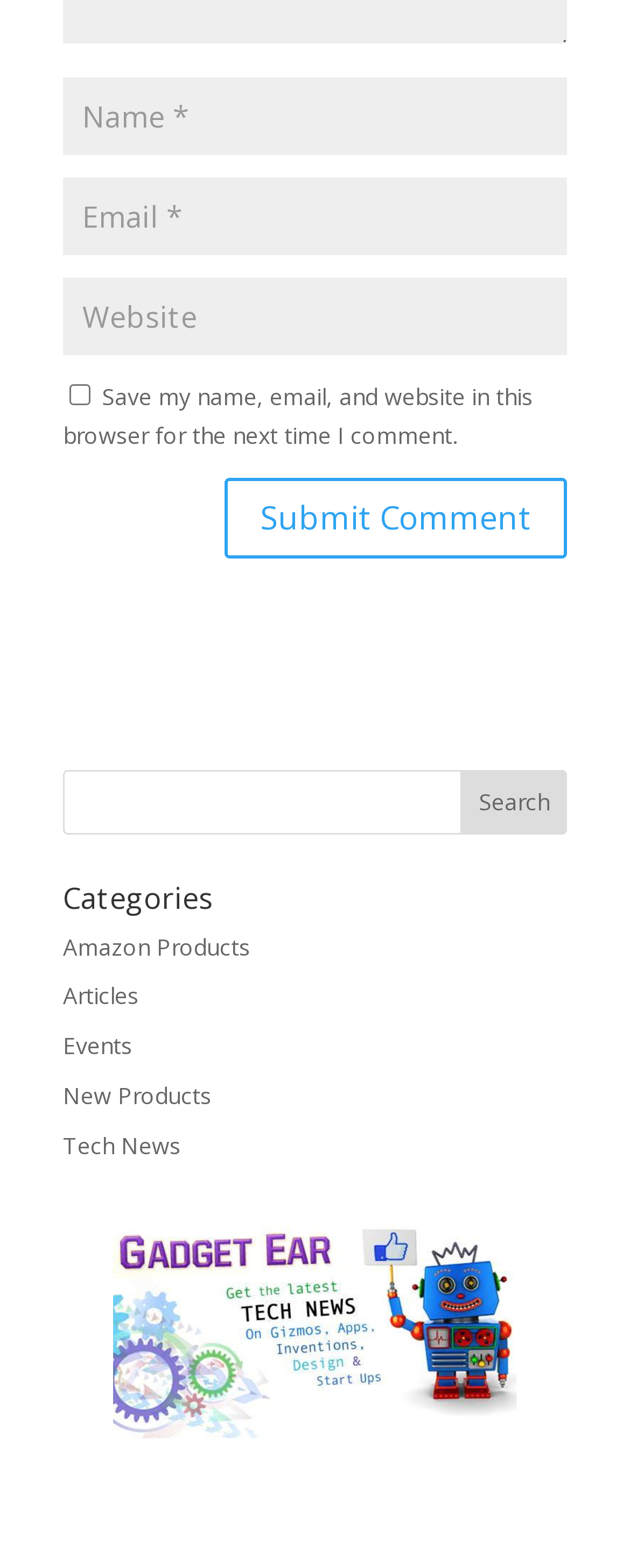Please provide the bounding box coordinates for the element that needs to be clicked to perform the following instruction: "Submit a comment". The coordinates should be given as four float numbers between 0 and 1, i.e., [left, top, right, bottom].

[0.356, 0.304, 0.9, 0.356]